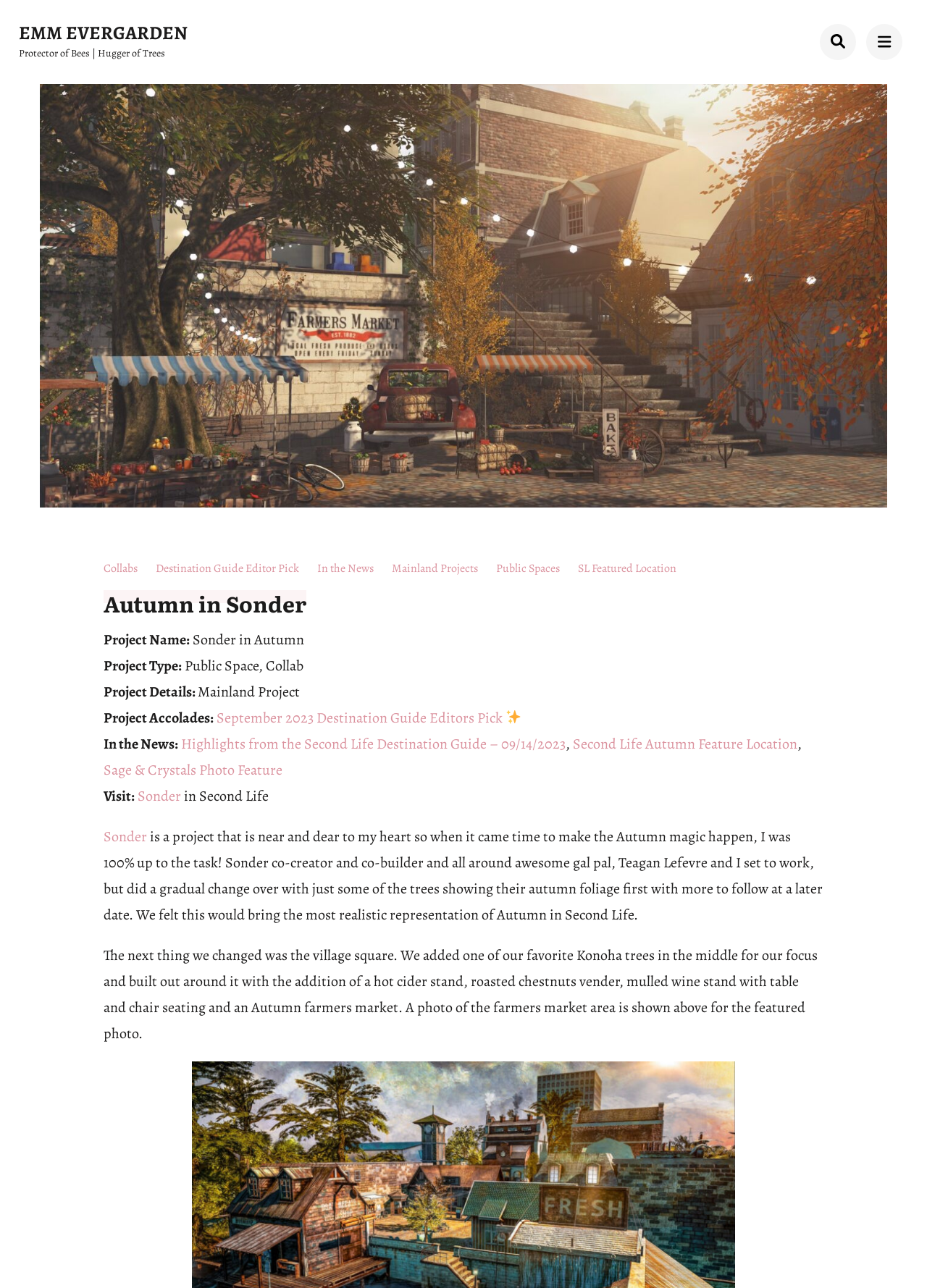What is the project accolade?
Answer the question with a single word or phrase by looking at the picture.

September 2023 Destination Guide Editors Pick